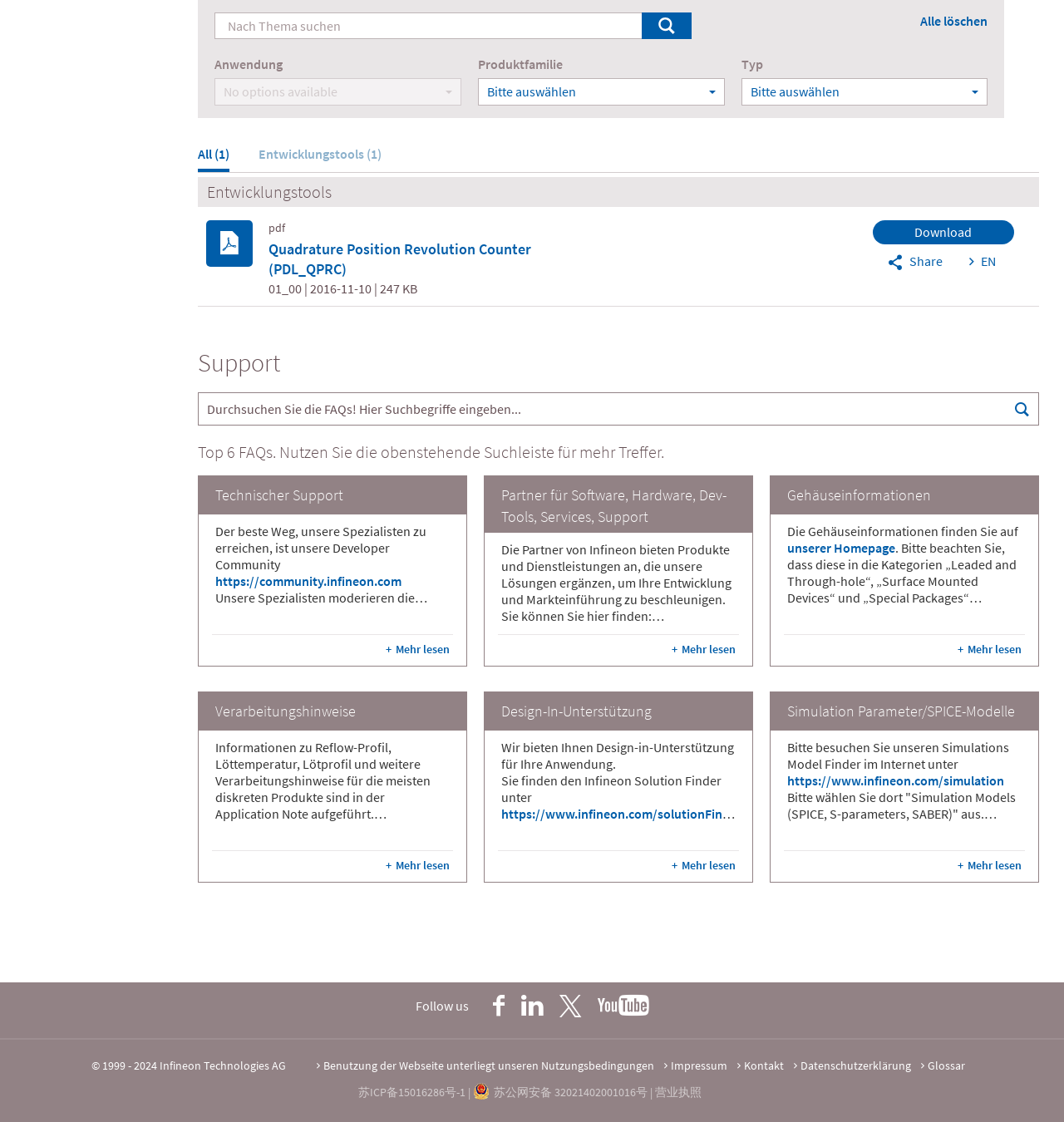What is the purpose of the search box?
Kindly answer the question with as much detail as you can.

The search box is located at the top of the webpage, and its placeholder text is 'Search through FAQs', indicating that it is used to search for frequently asked questions.